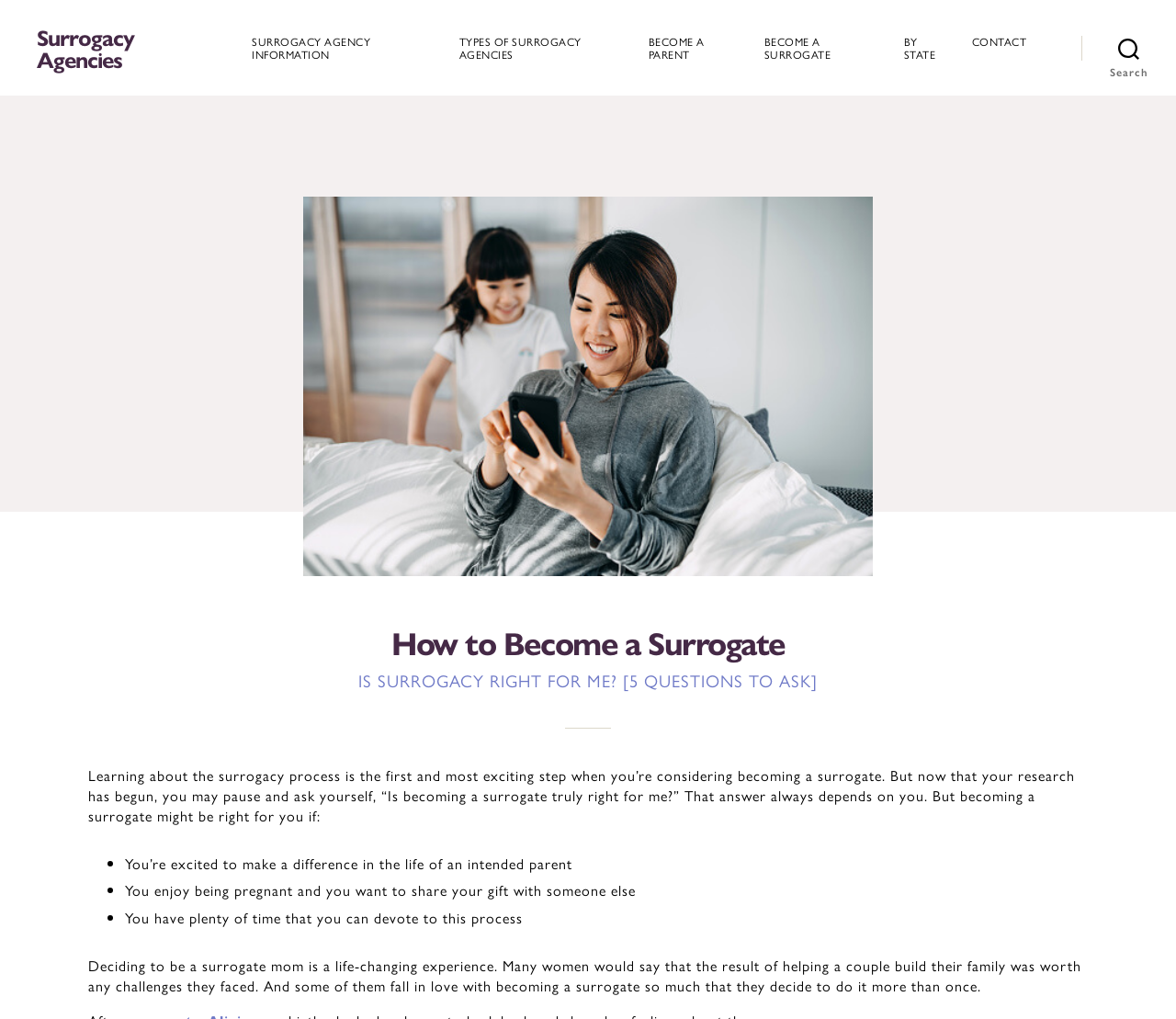Please extract the primary headline from the webpage.

IS SURROGACY RIGHT FOR ME? [5 QUESTIONS TO ASK]